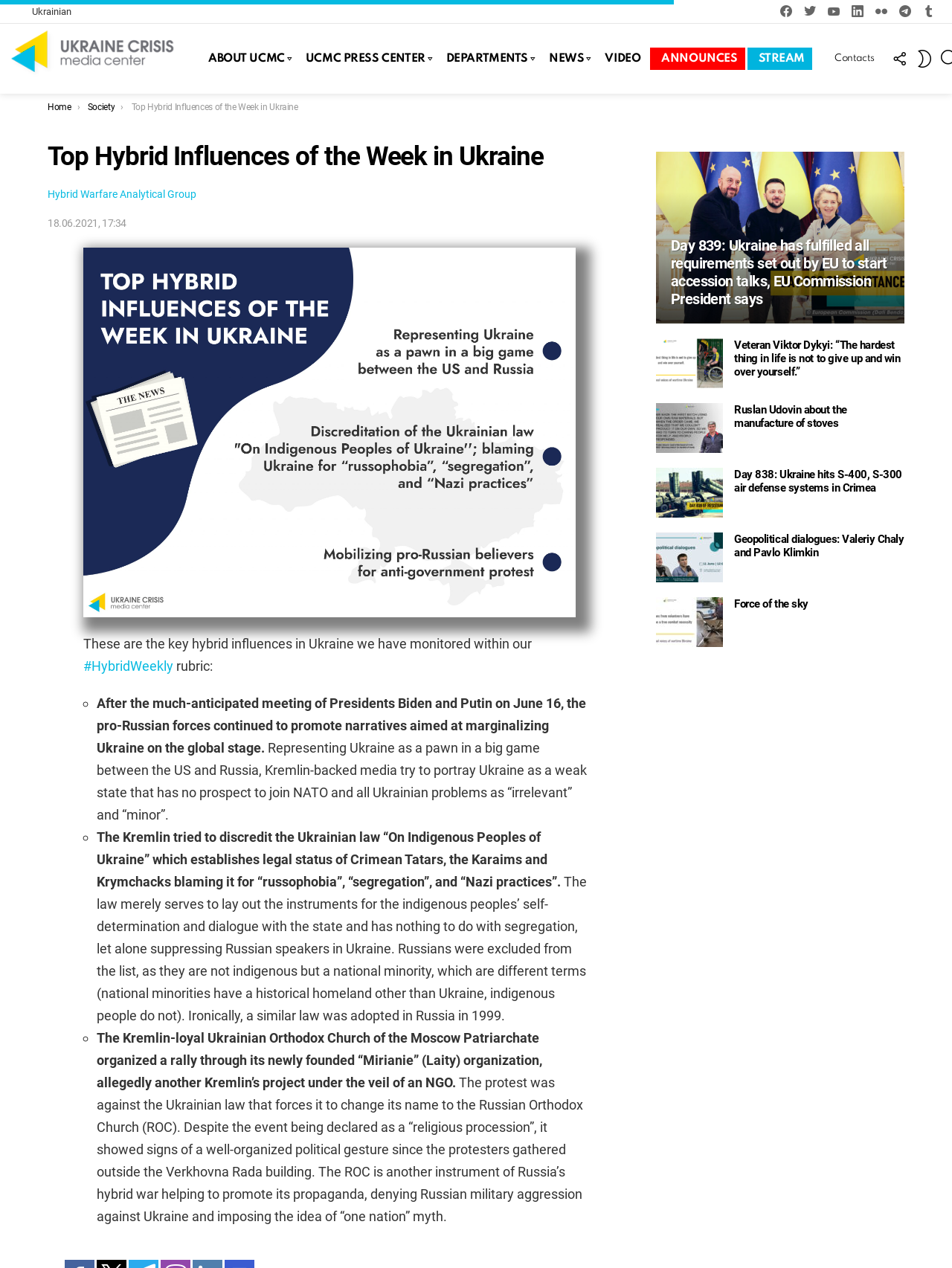Determine the bounding box coordinates of the UI element described by: "UCMC Press center".

[0.309, 0.038, 0.454, 0.055]